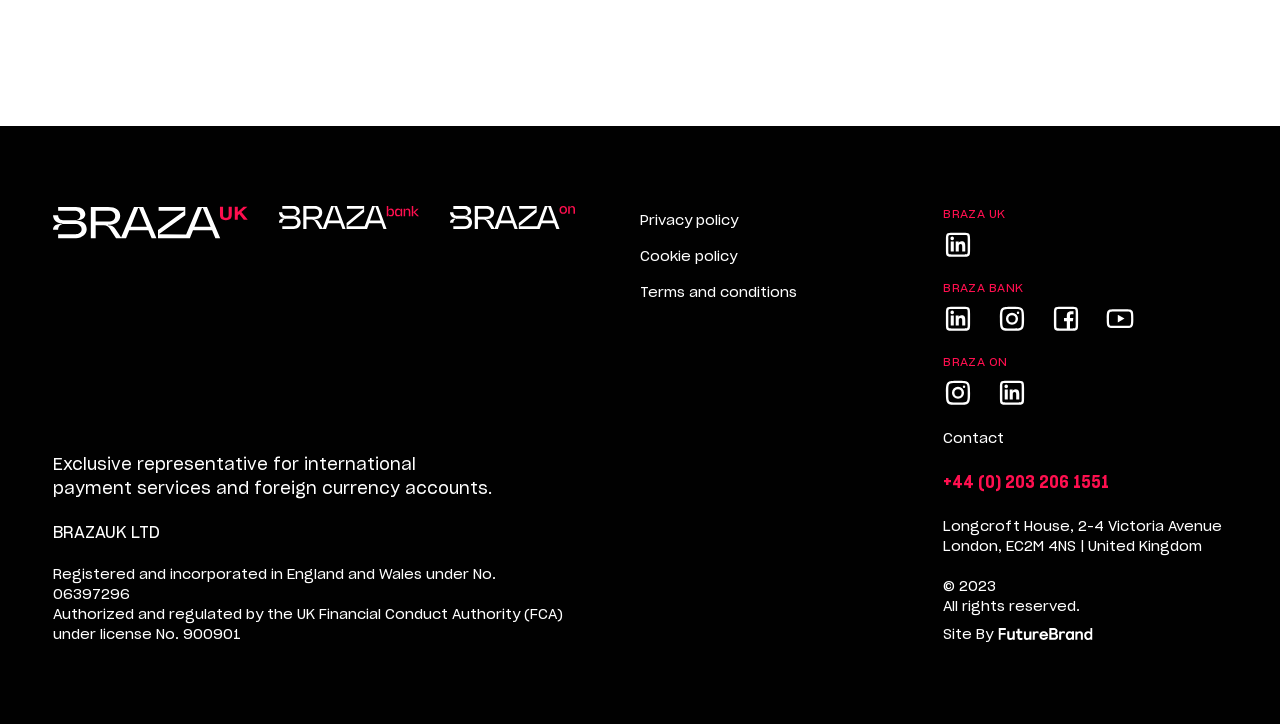Where is the company located?
Please provide a detailed and comprehensive answer to the question.

The company location can be found in the bottom section of the webpage, where it is written as 'Longcroft House, 2-4 Victoria Avenue, London, EC2M 4NS | United Kingdom' in a static text element.